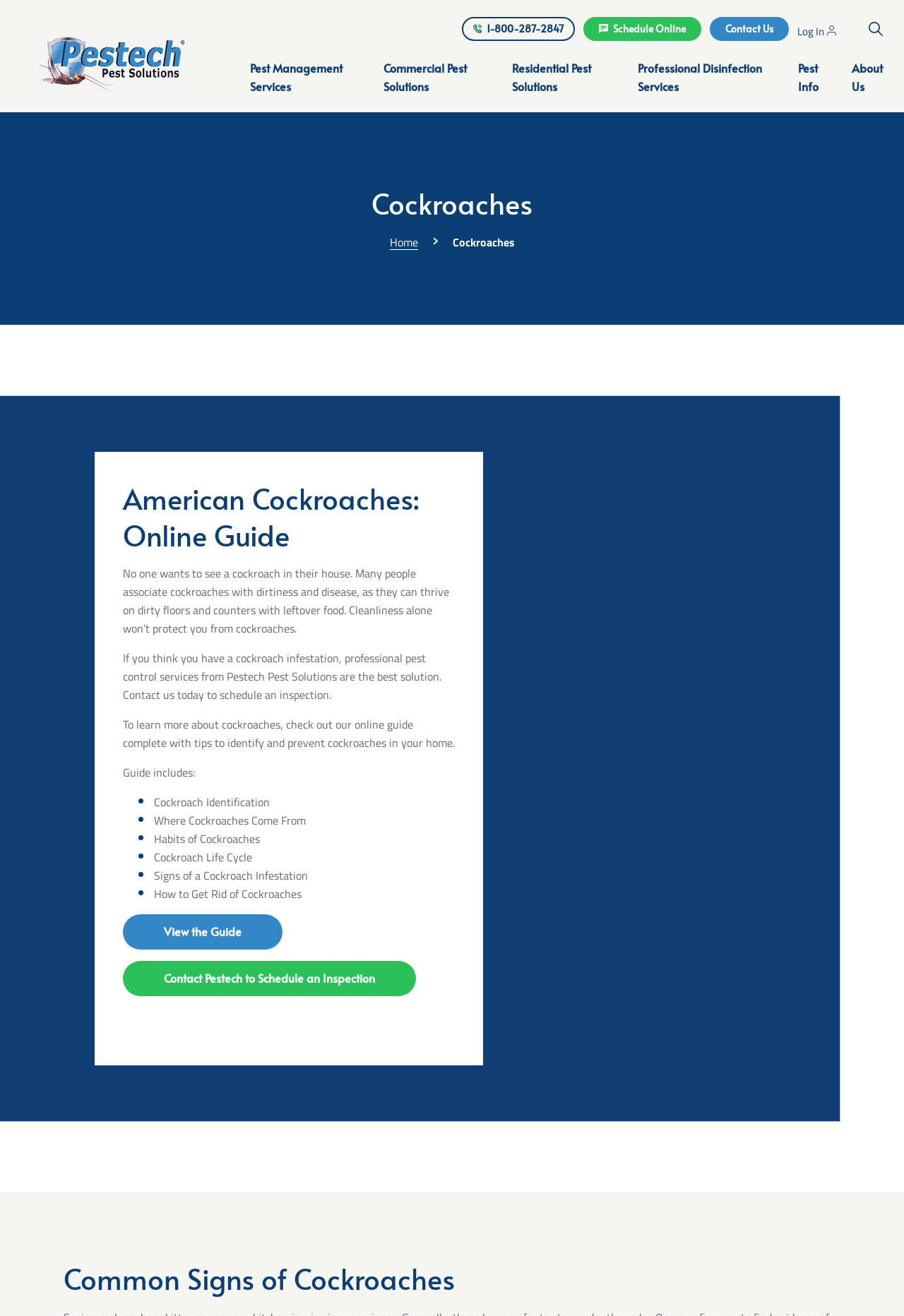What is the heading of the section that describes common signs of cockroaches?
Answer the question in a detailed and comprehensive manner.

I found the heading of the section by looking at the bottom of the webpage, where I saw a heading that reads 'Common Signs of Cockroaches'. This heading is likely the title of a section that describes common signs of cockroaches.